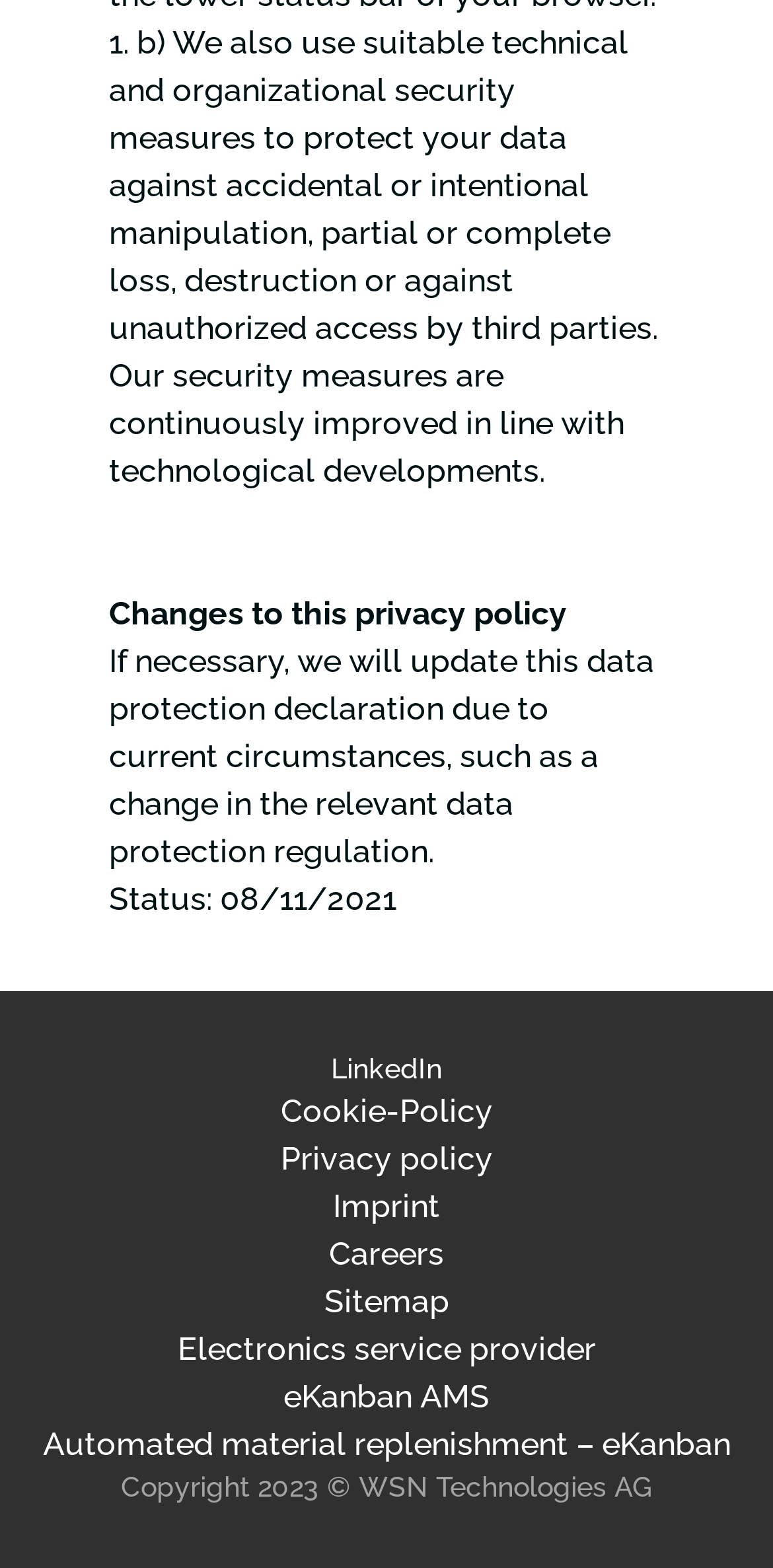Find the bounding box coordinates of the element I should click to carry out the following instruction: "Explore Careers opportunities".

[0.426, 0.788, 0.574, 0.812]